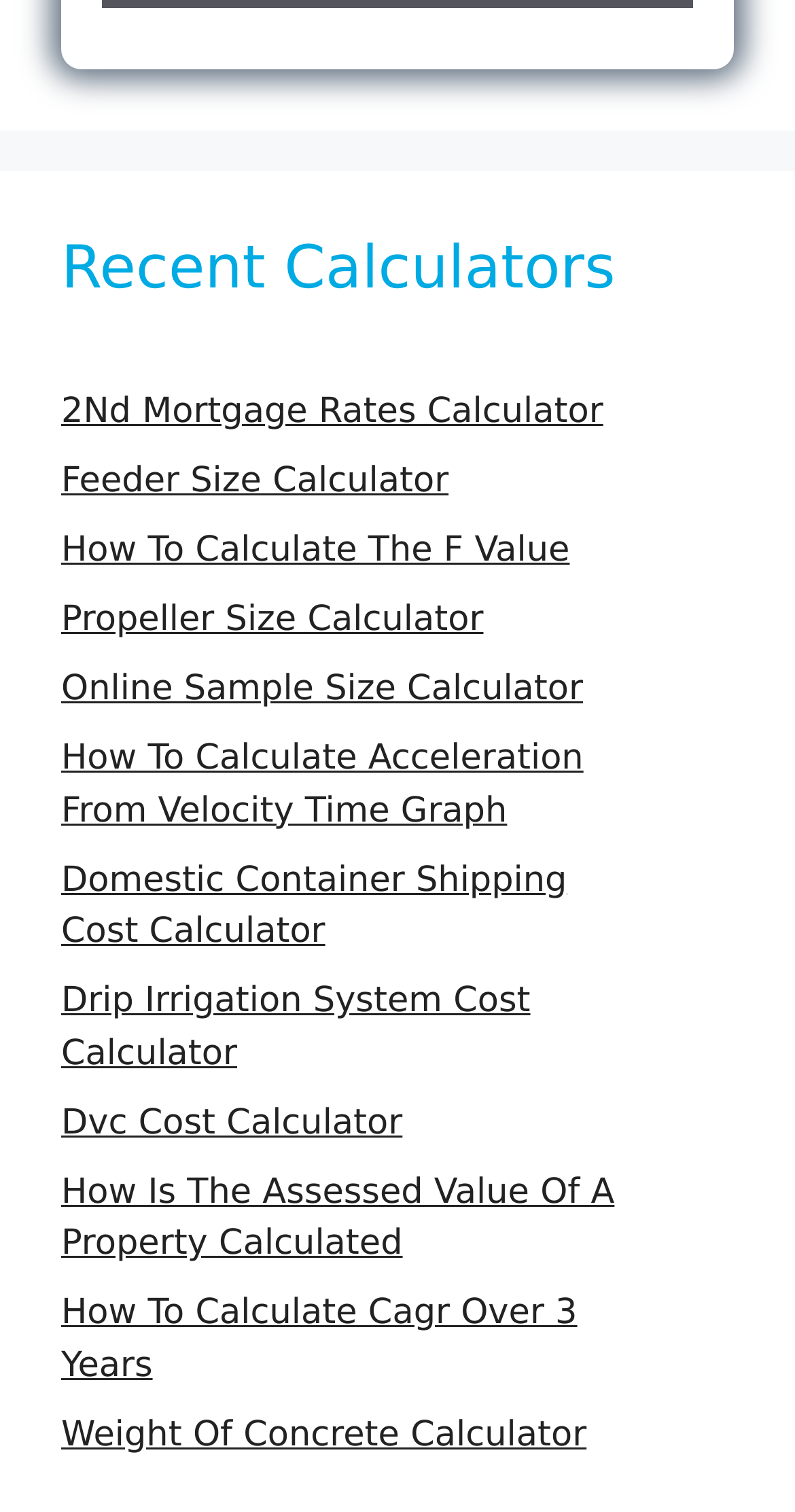Determine the bounding box coordinates for the area that should be clicked to carry out the following instruction: "Attach a file".

None